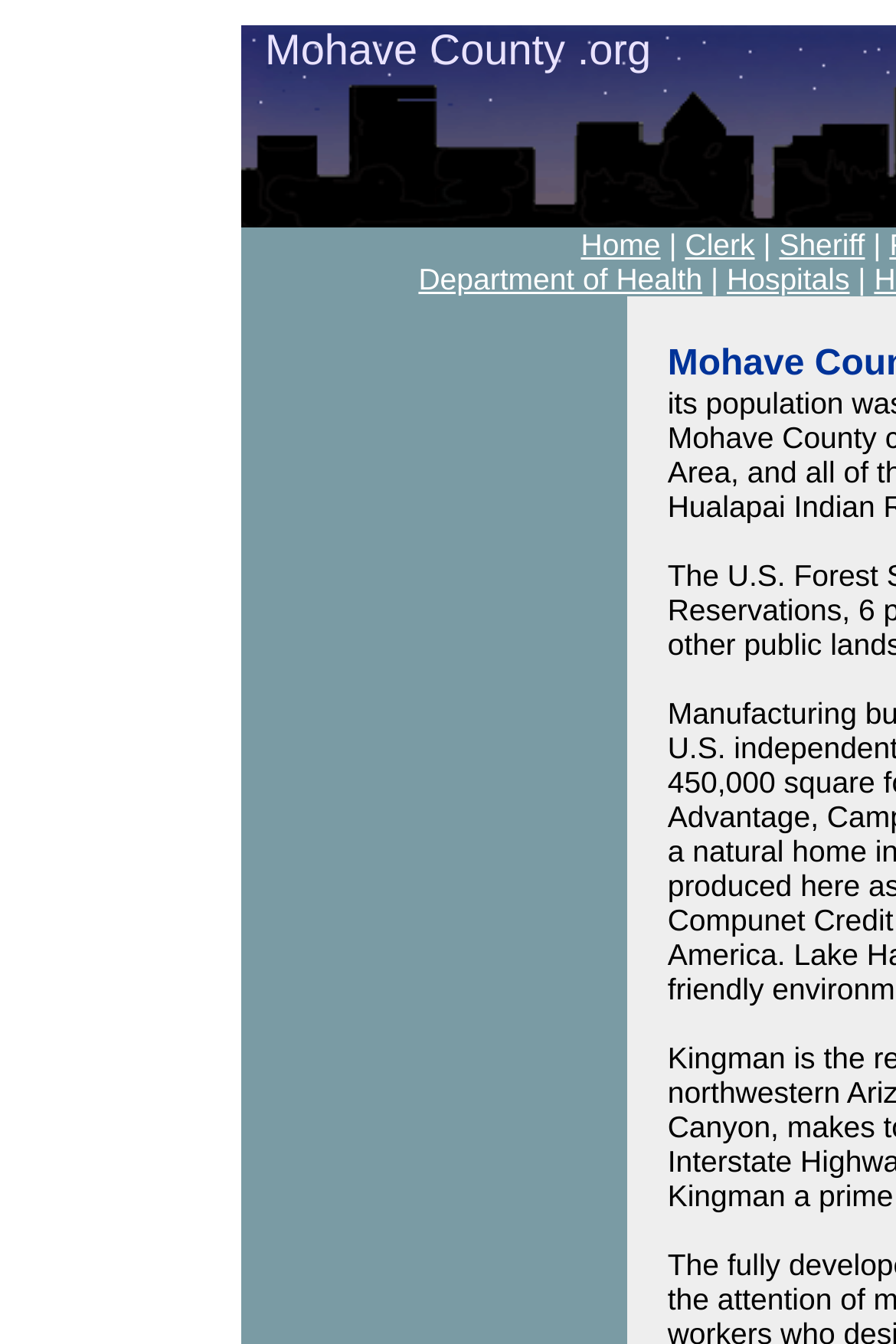Reply to the question with a single word or phrase:
How many links are there in the top navigation bar?

5